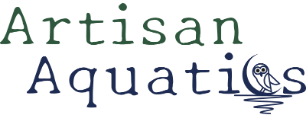Give a short answer to this question using one word or a phrase:
What is the owl perched on?

A stylized wave